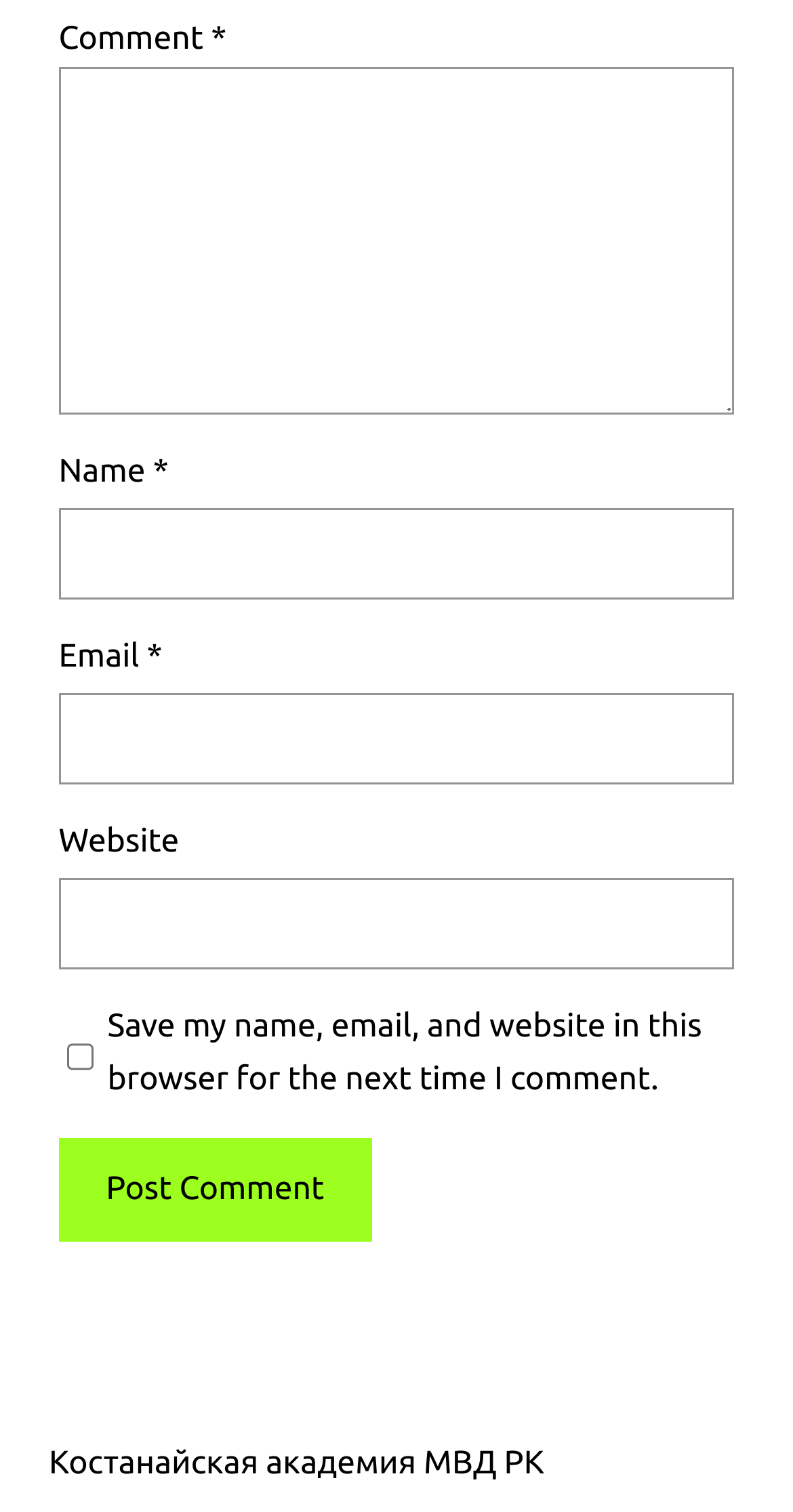Predict the bounding box of the UI element based on the description: "parent_node: Email * aria-describedby="email-notes" name="email"". The coordinates should be four float numbers between 0 and 1, formatted as [left, top, right, bottom].

[0.074, 0.458, 0.926, 0.519]